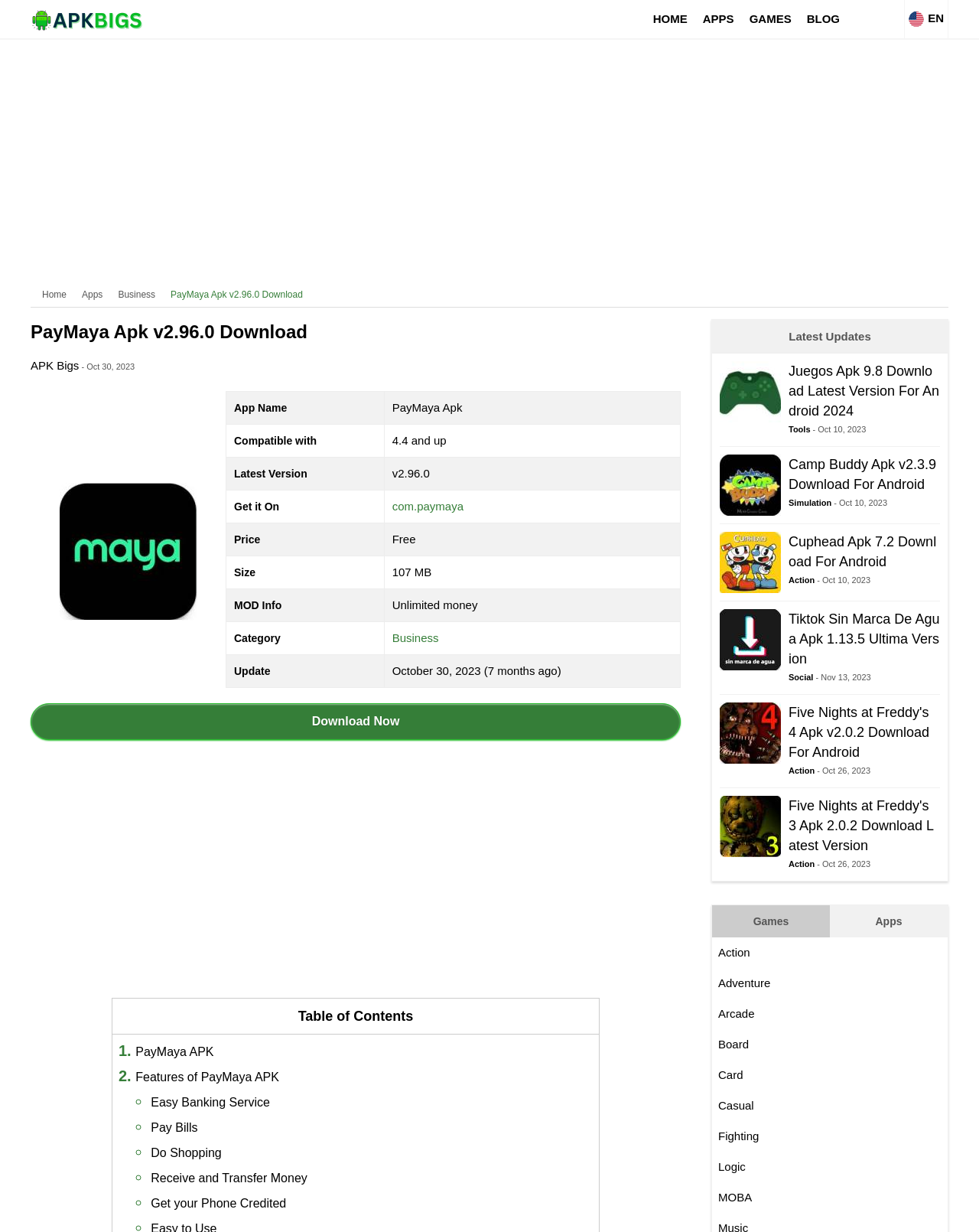Locate and extract the headline of this webpage.

PayMaya Apk v2.96.0 Download